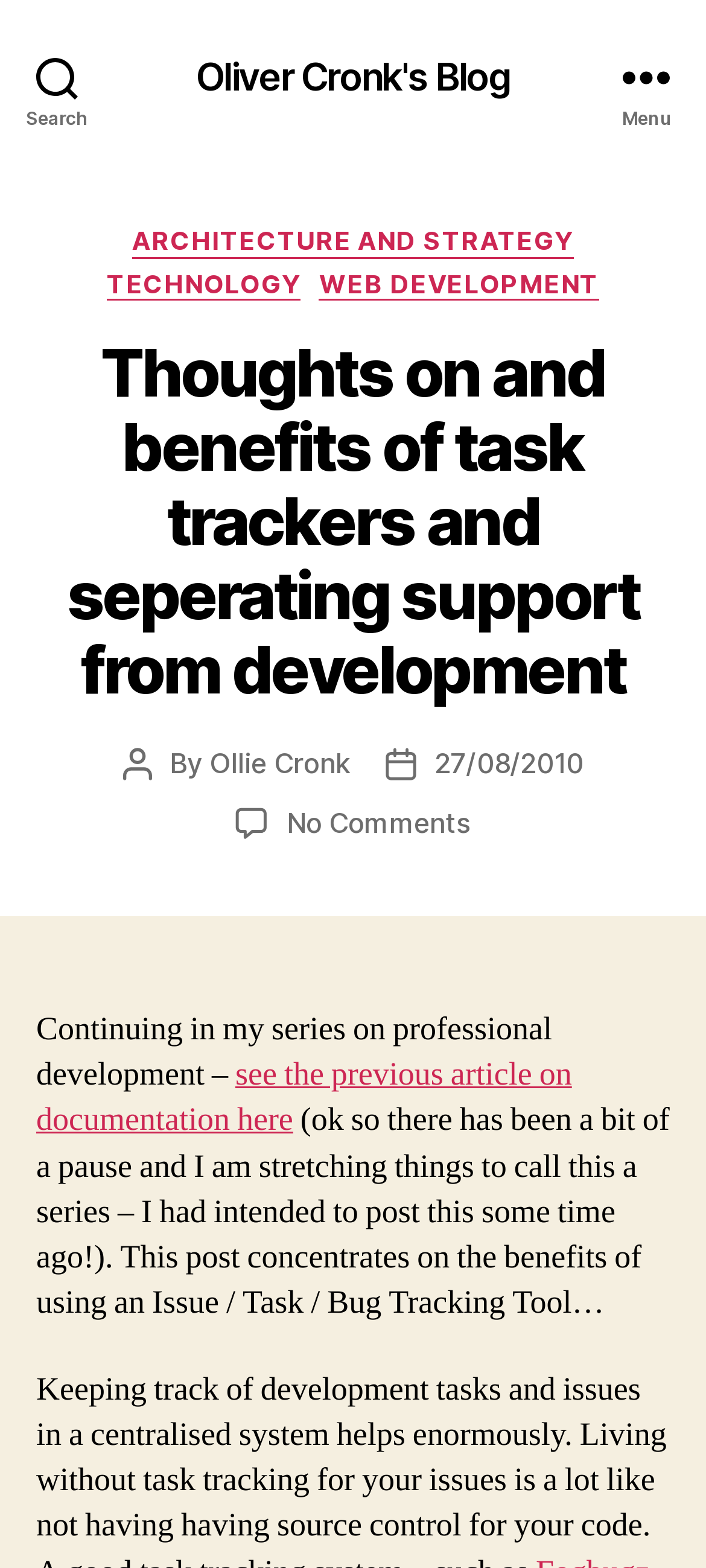Give an in-depth explanation of the webpage layout and content.

The webpage is a blog post titled "Thoughts on and benefits of task trackers and seperating support from development" by Oliver Cronk. At the top left, there is a search button, and next to it, a link to "Oliver Cronk's Blog". On the top right, there is a menu button. 

When the menu button is expanded, a header section appears, containing several links to categories, including "ARCHITECTURE AND STRATEGY", "TECHNOLOGY", and "WEB DEVELOPMENT". Below the categories, the title of the blog post is displayed in a large font. 

The blog post content starts with a section showing the post author, "Ollie Cronk", and the post date, "27/08/2010". The main content of the blog post is a long paragraph of text, which begins by mentioning a previous article on documentation. The text discusses the benefits of using an Issue/Task/Bug Tracking Tool, and it appears to be a personal reflection on the topic.